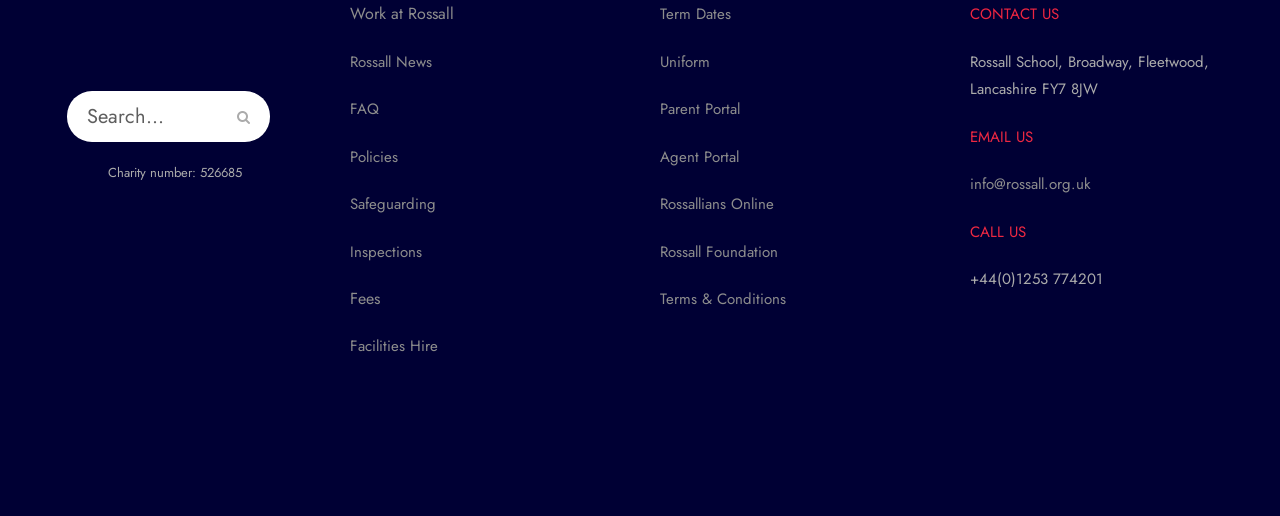What is the charity number mentioned on the webpage?
Using the image, answer in one word or phrase.

526685